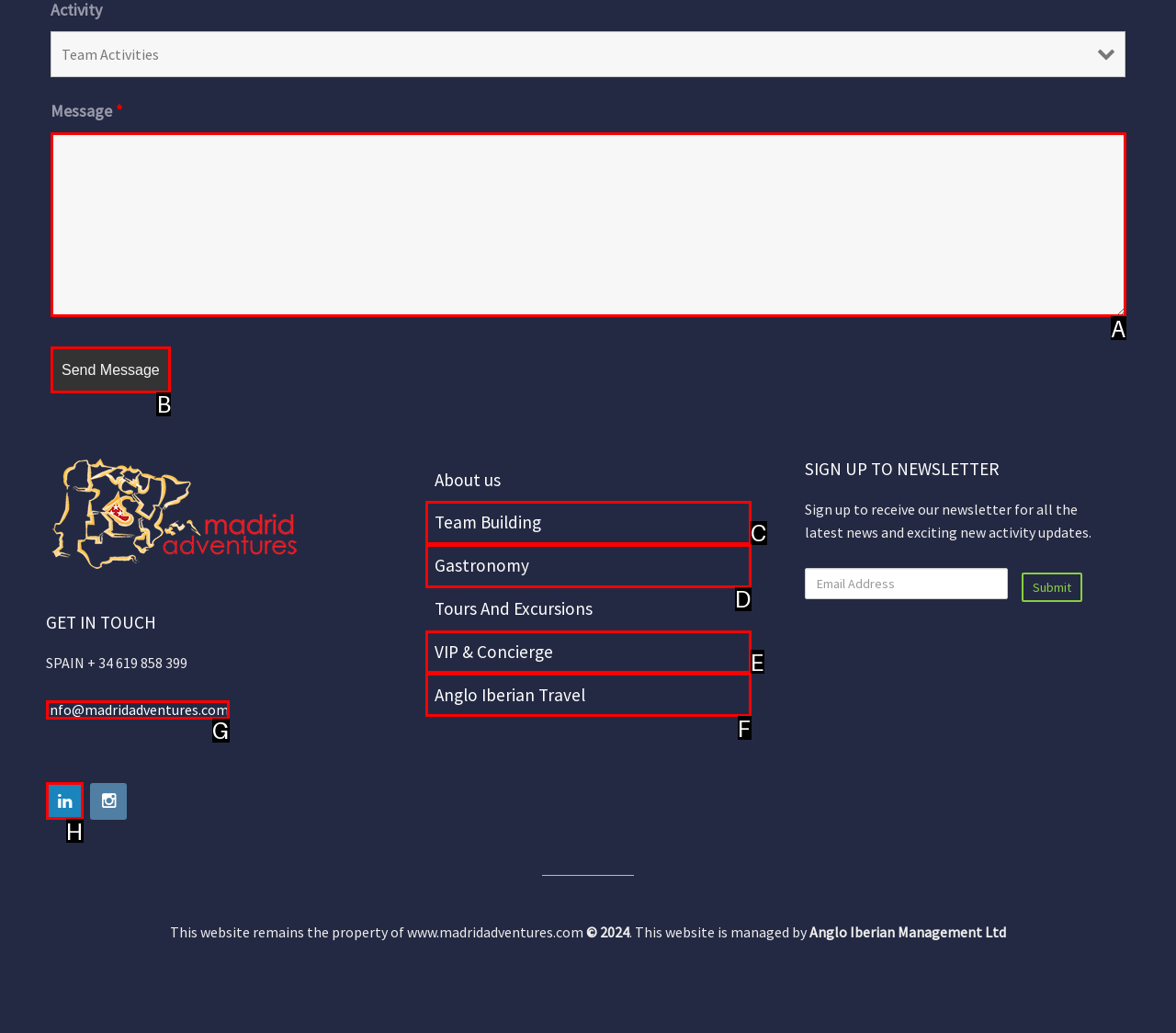Identify the correct UI element to click for the following task: Send a message Choose the option's letter based on the given choices.

B